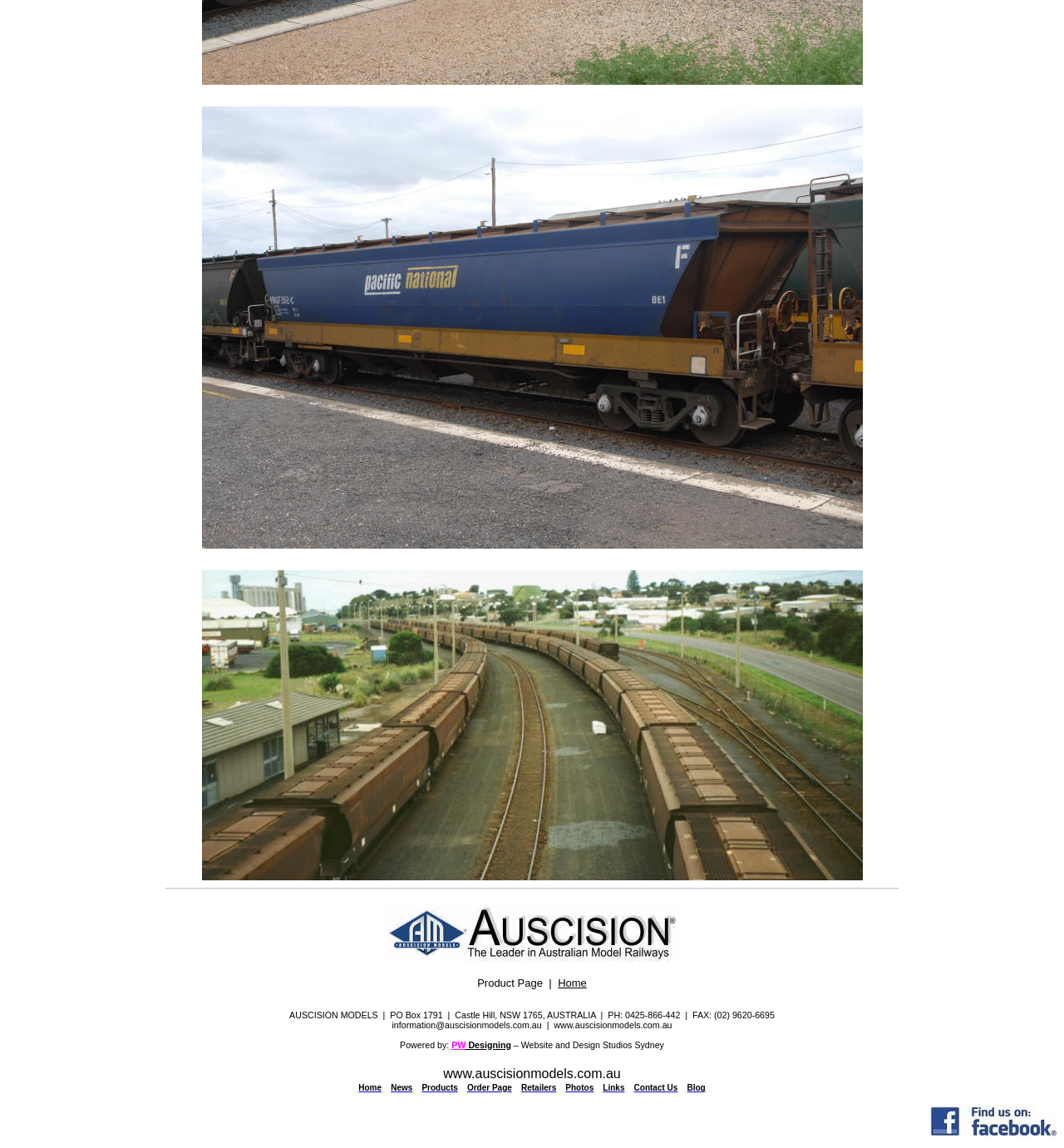Please determine the bounding box coordinates for the UI element described here. Use the format (top-left x, top-left y, bottom-right x, bottom-right y) with values bounded between 0 and 1: Designing

[0.44, 0.906, 0.48, 0.915]